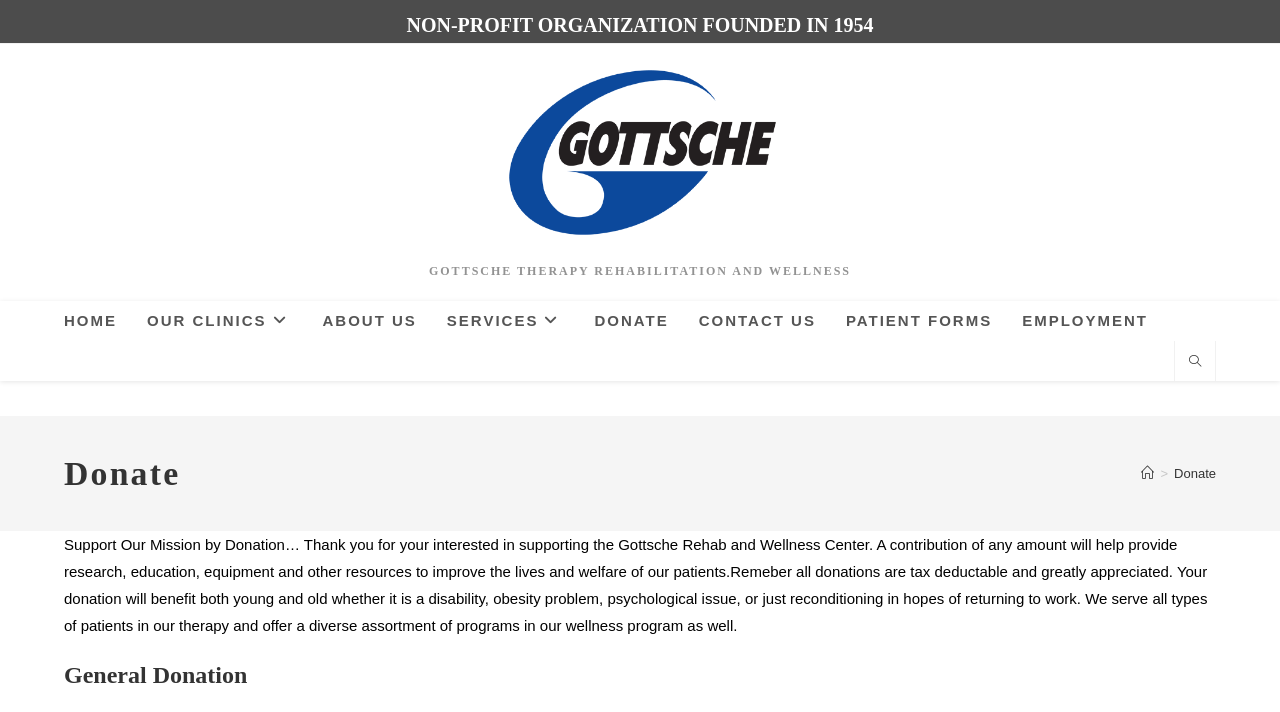Answer the question with a single word or phrase: 
What is the purpose of the donation?

Support research, education, equipment, and resources